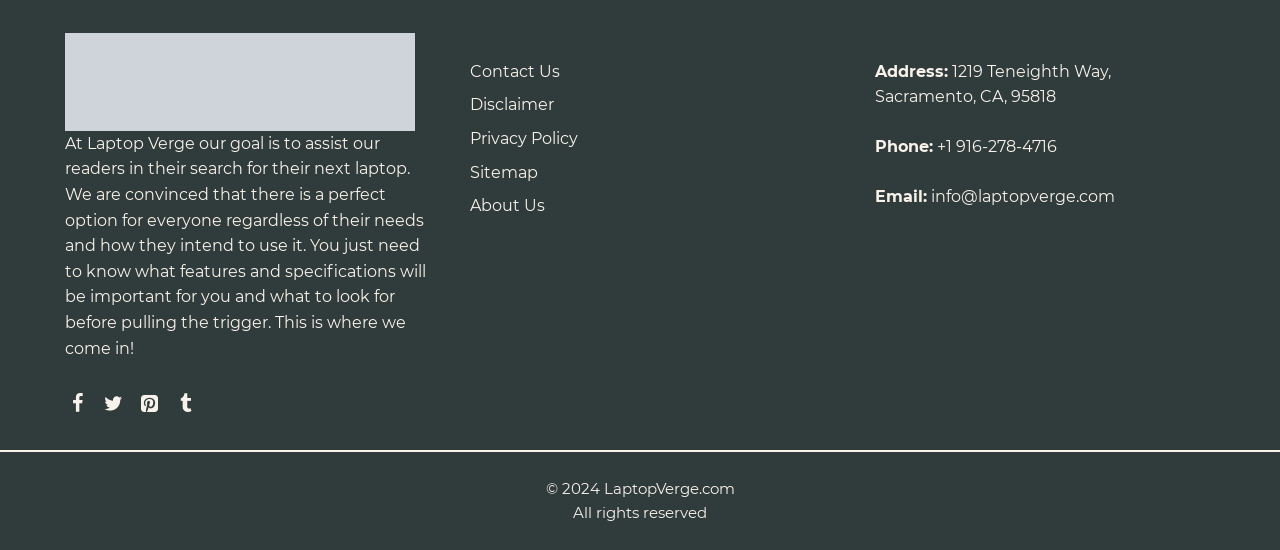Identify the bounding box coordinates of the clickable region required to complete the instruction: "Contact Us". The coordinates should be given as four float numbers within the range of 0 and 1, i.e., [left, top, right, bottom].

[0.367, 0.112, 0.438, 0.147]